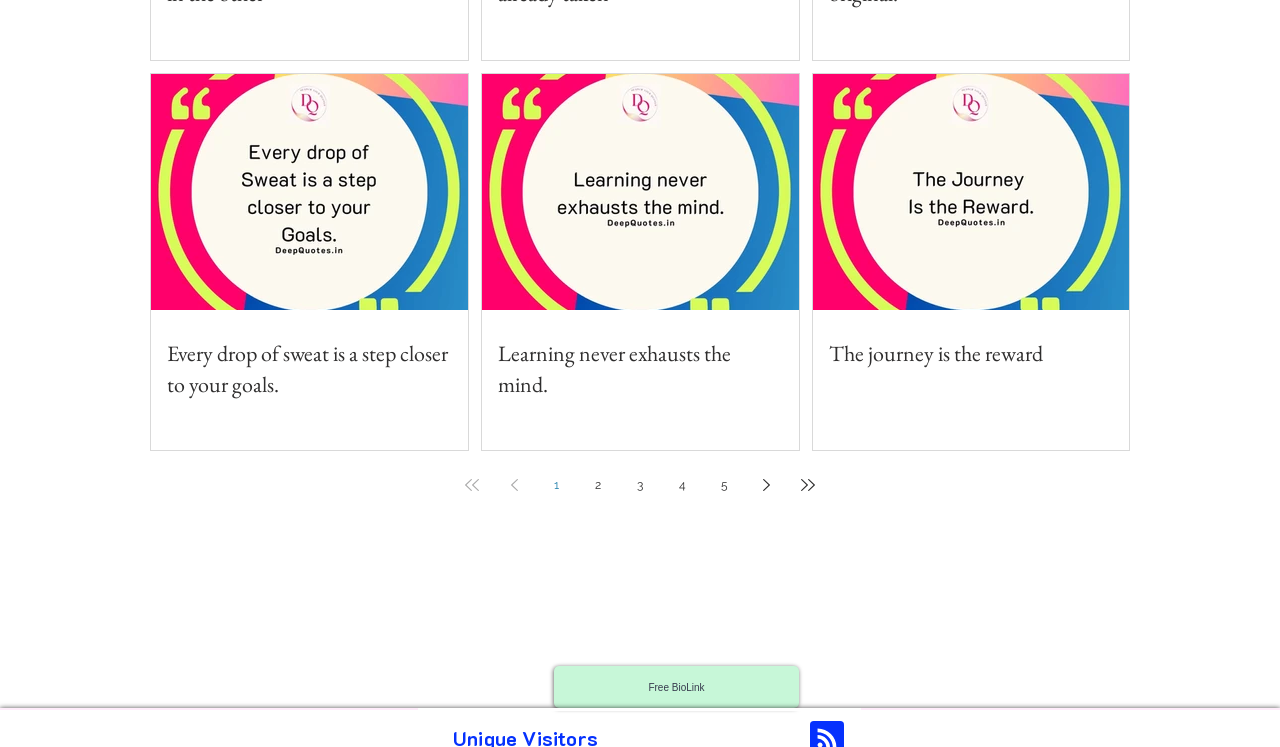Specify the bounding box coordinates of the region I need to click to perform the following instruction: "View motivational quote 2". The coordinates must be four float numbers in the range of 0 to 1, i.e., [left, top, right, bottom].

[0.376, 0.097, 0.625, 0.604]